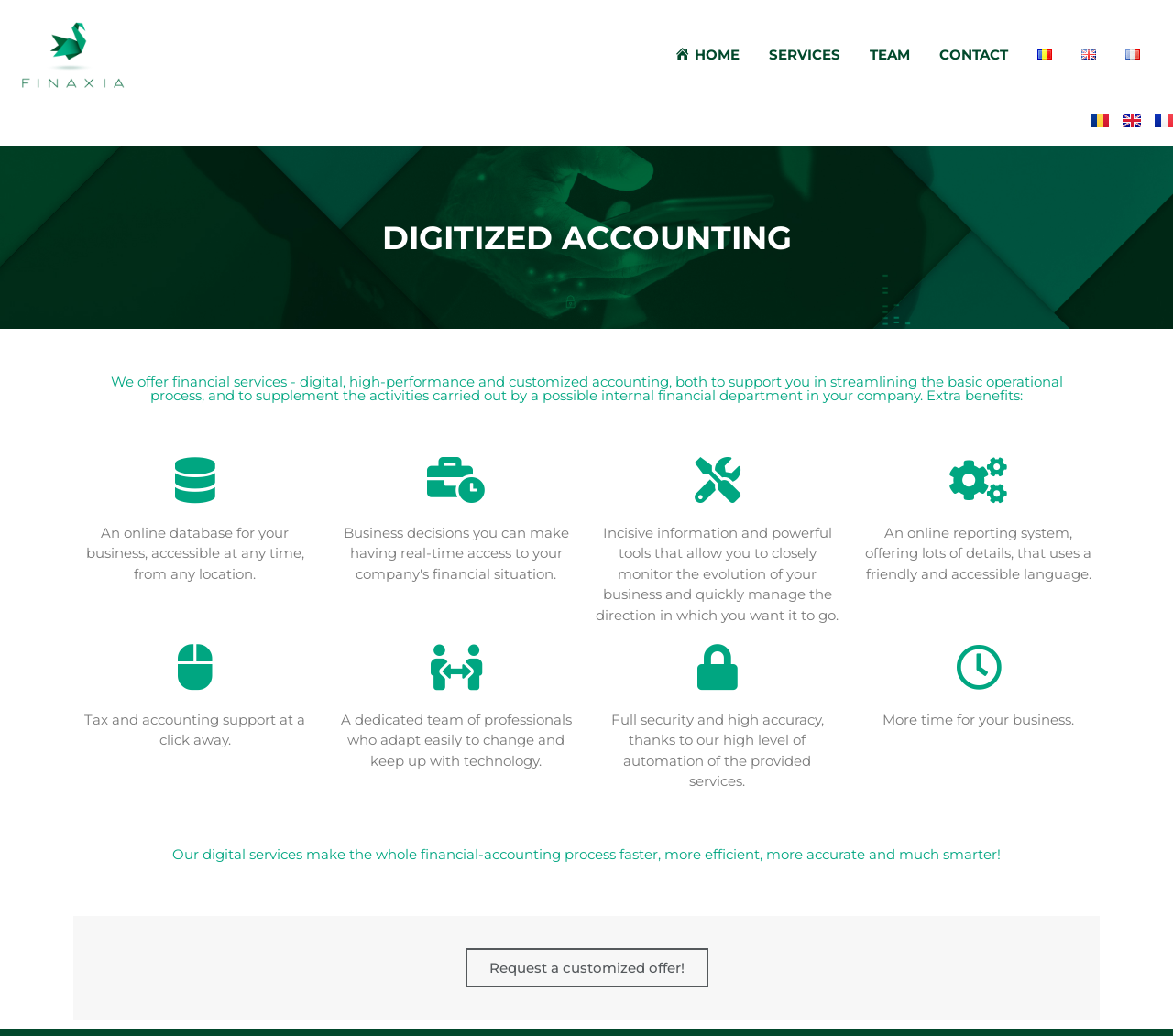Locate the bounding box coordinates of the clickable area to execute the instruction: "Switch to English language". Provide the coordinates as four float numbers between 0 and 1, represented as [left, top, right, bottom].

[0.832, 0.184, 0.88, 0.21]